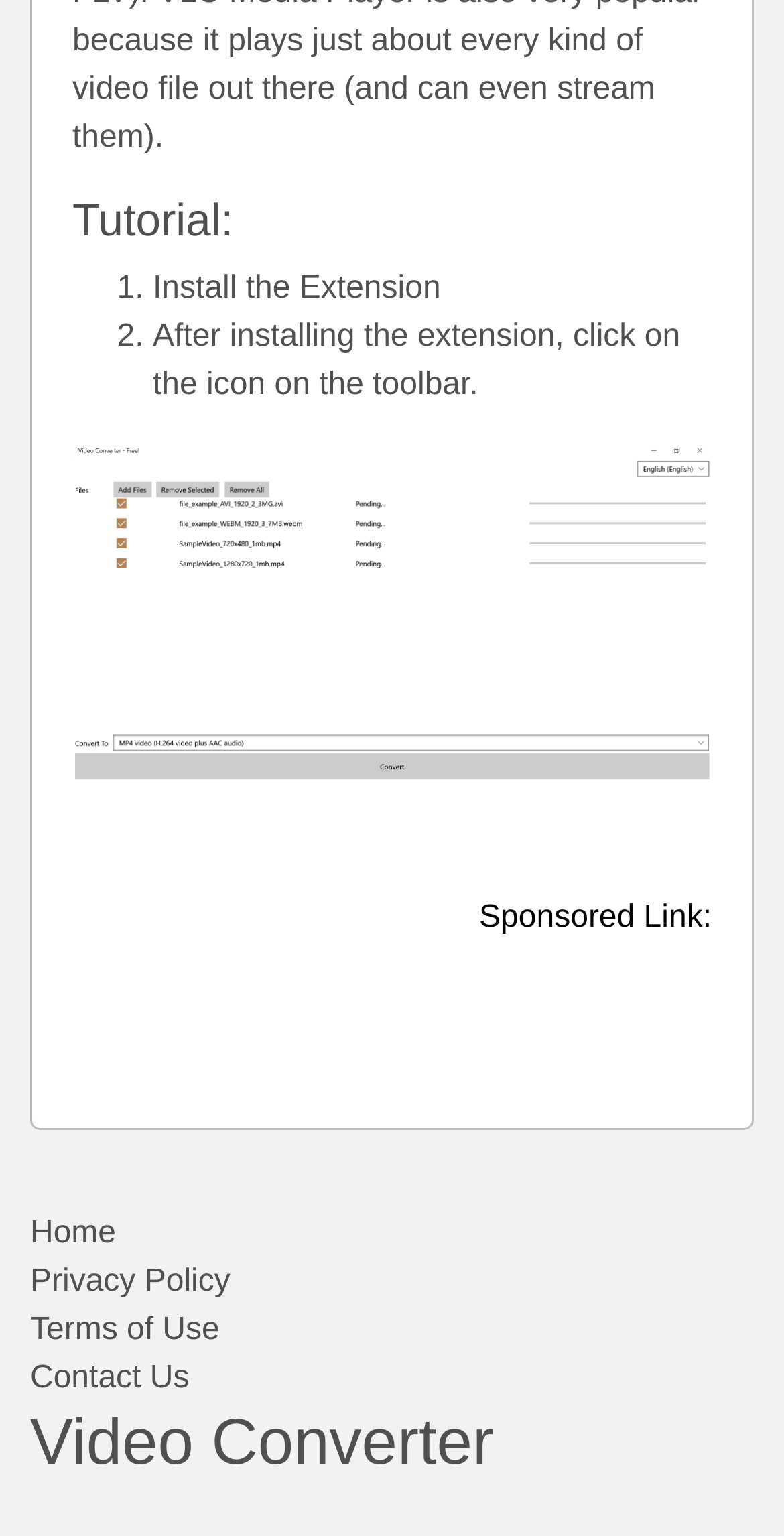What is the text above the image? Analyze the screenshot and reply with just one word or a short phrase.

Tutorial: